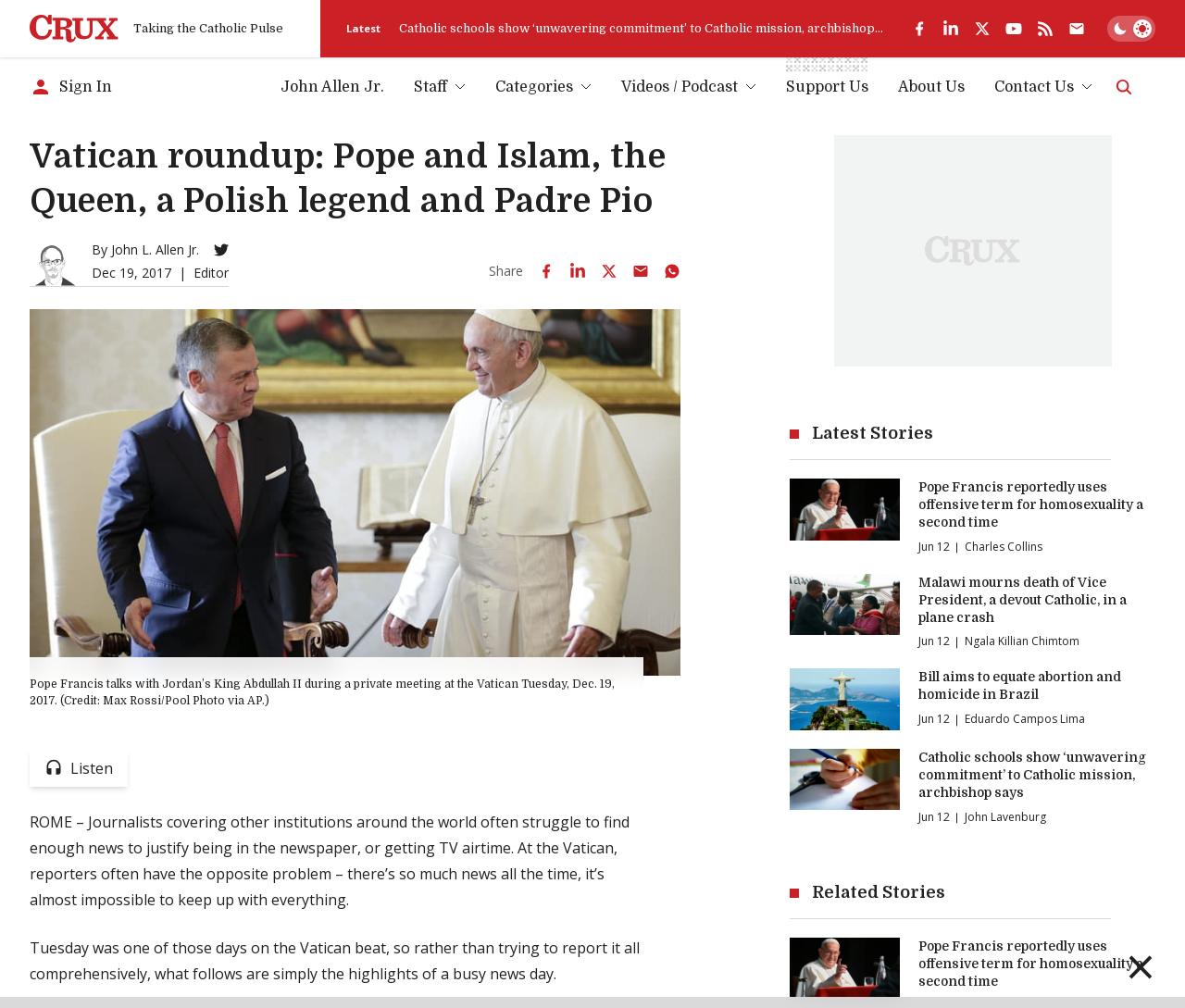Carefully observe the image and respond to the question with a detailed answer:
What is the name of the author of the article?

I found the answer by looking at the byline of the article, which mentions the author's name as 'John L. Allen Jr.'.